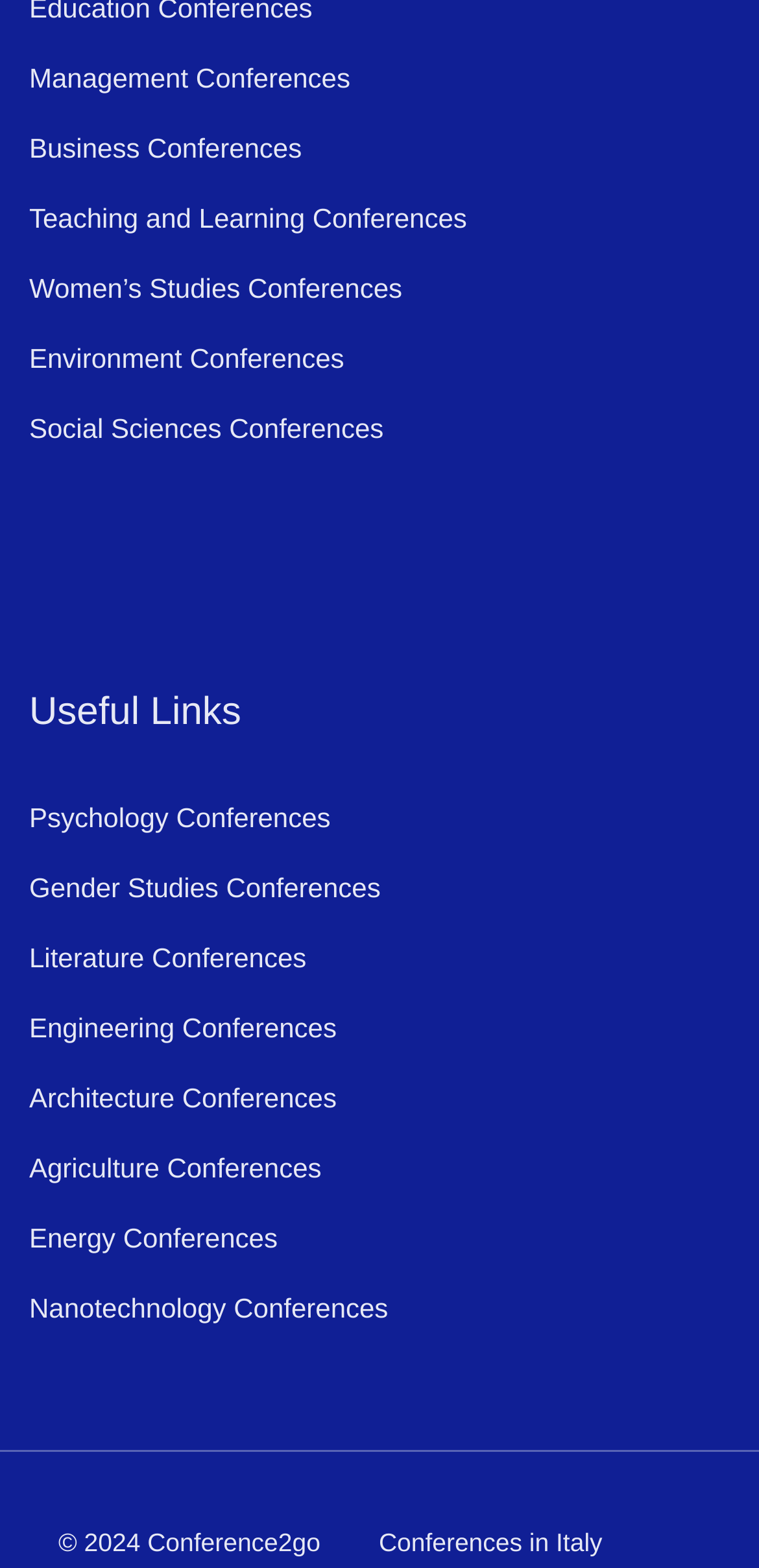Answer the following inquiry with a single word or phrase:
What is the copyright year of the website?

2024